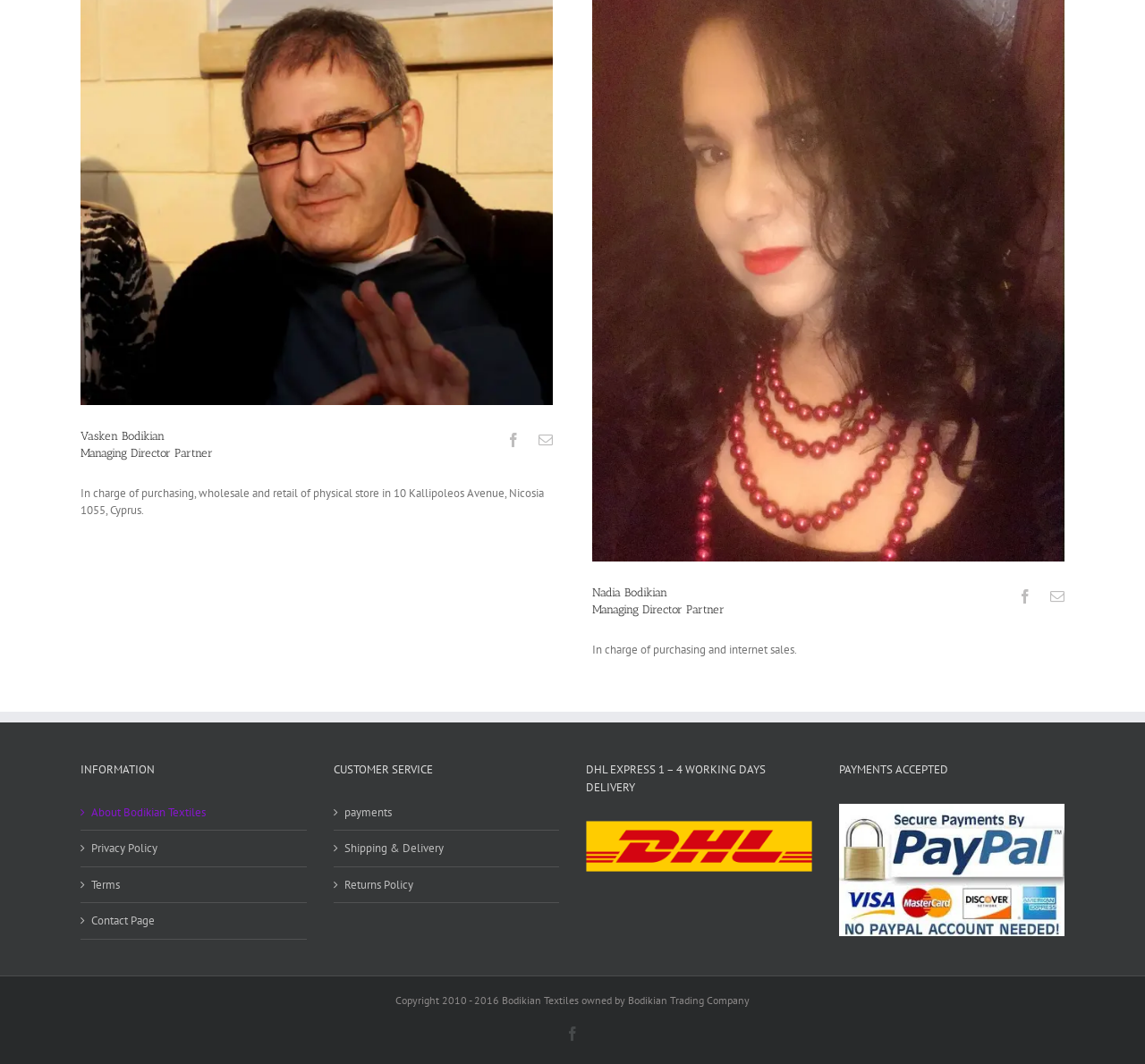Locate the bounding box for the described UI element: "About Bodikian Textiles". Ensure the coordinates are four float numbers between 0 and 1, formatted as [left, top, right, bottom].

[0.08, 0.755, 0.26, 0.772]